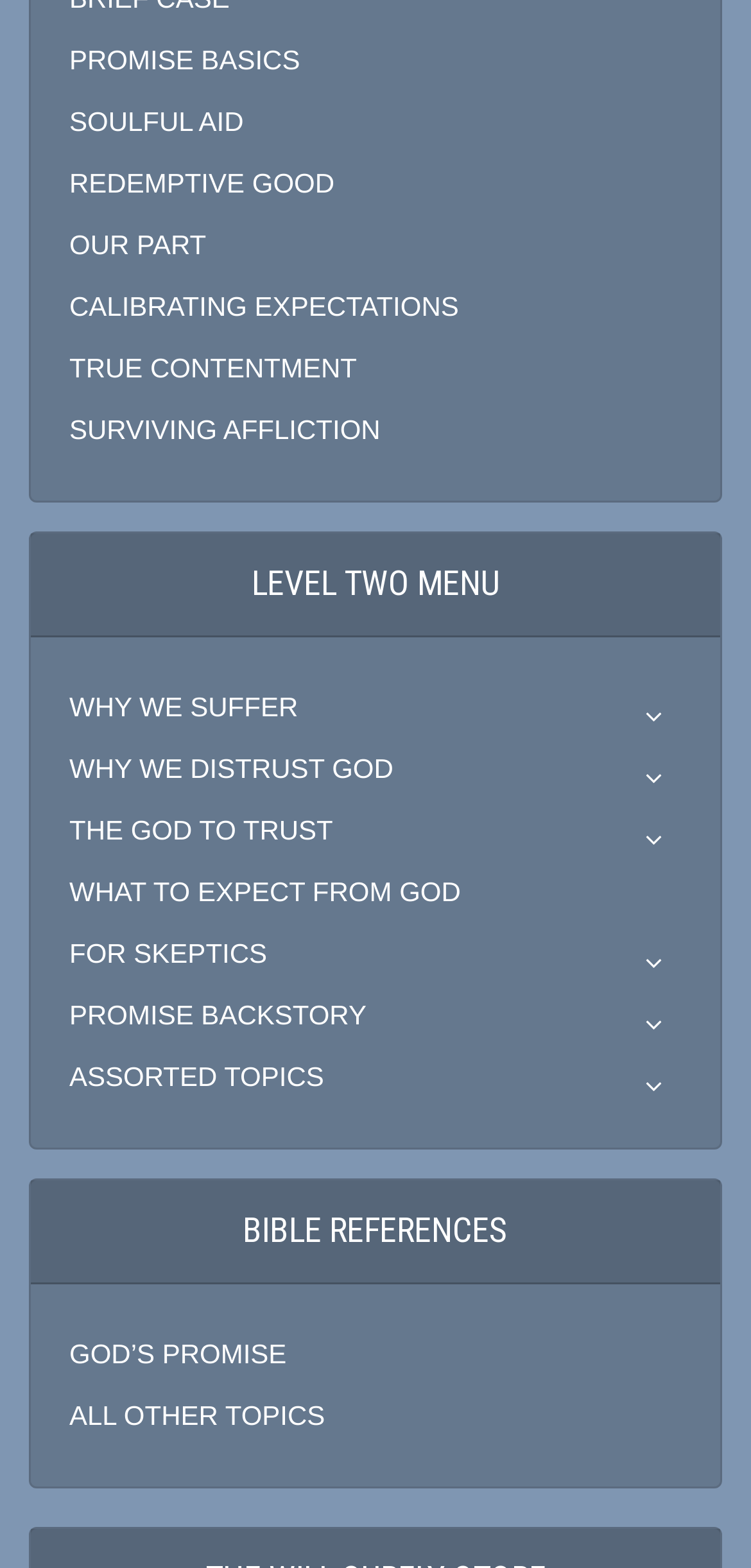Provide a one-word or short-phrase answer to the question:
What is the last link on the webpage?

ALL OTHER TOPICS